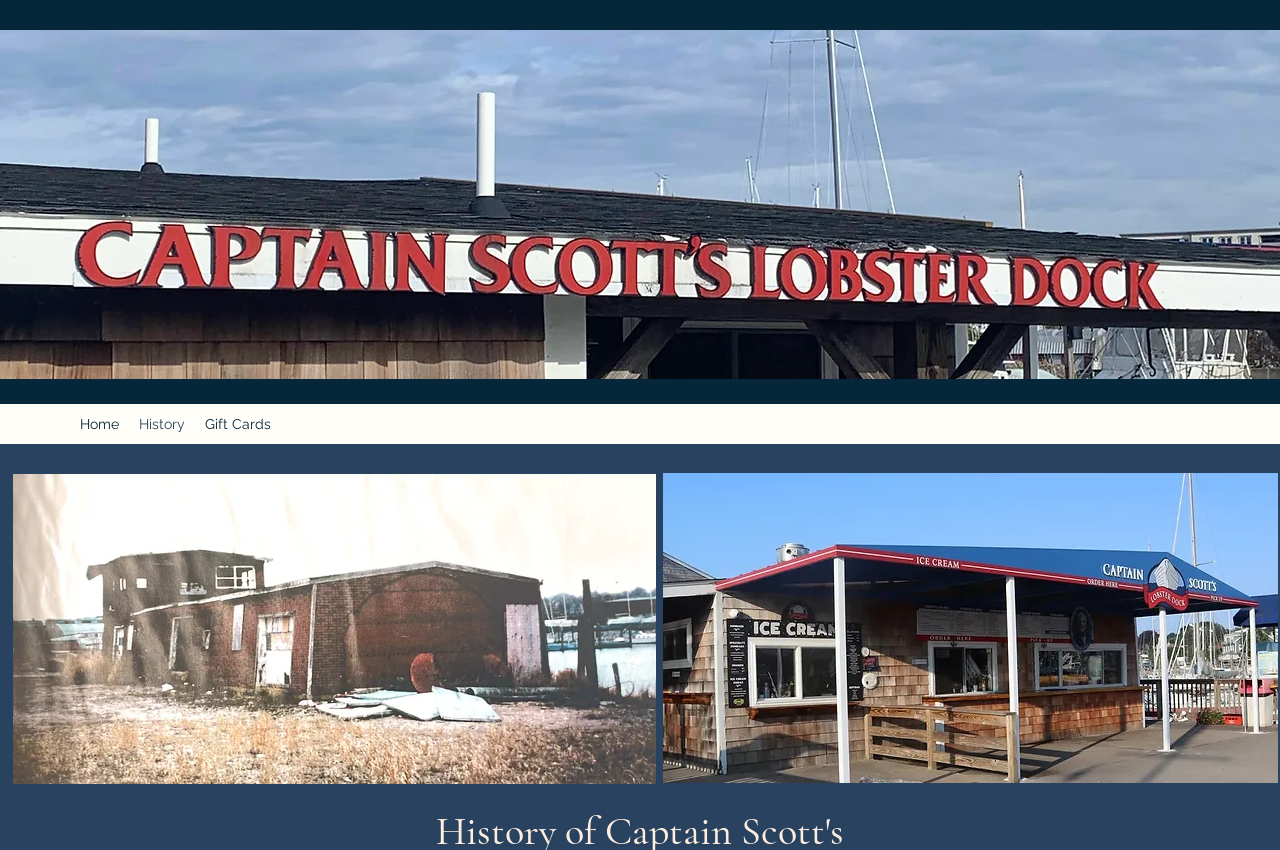What is the dominant color of the images?
Respond to the question with a single word or phrase according to the image.

Brown